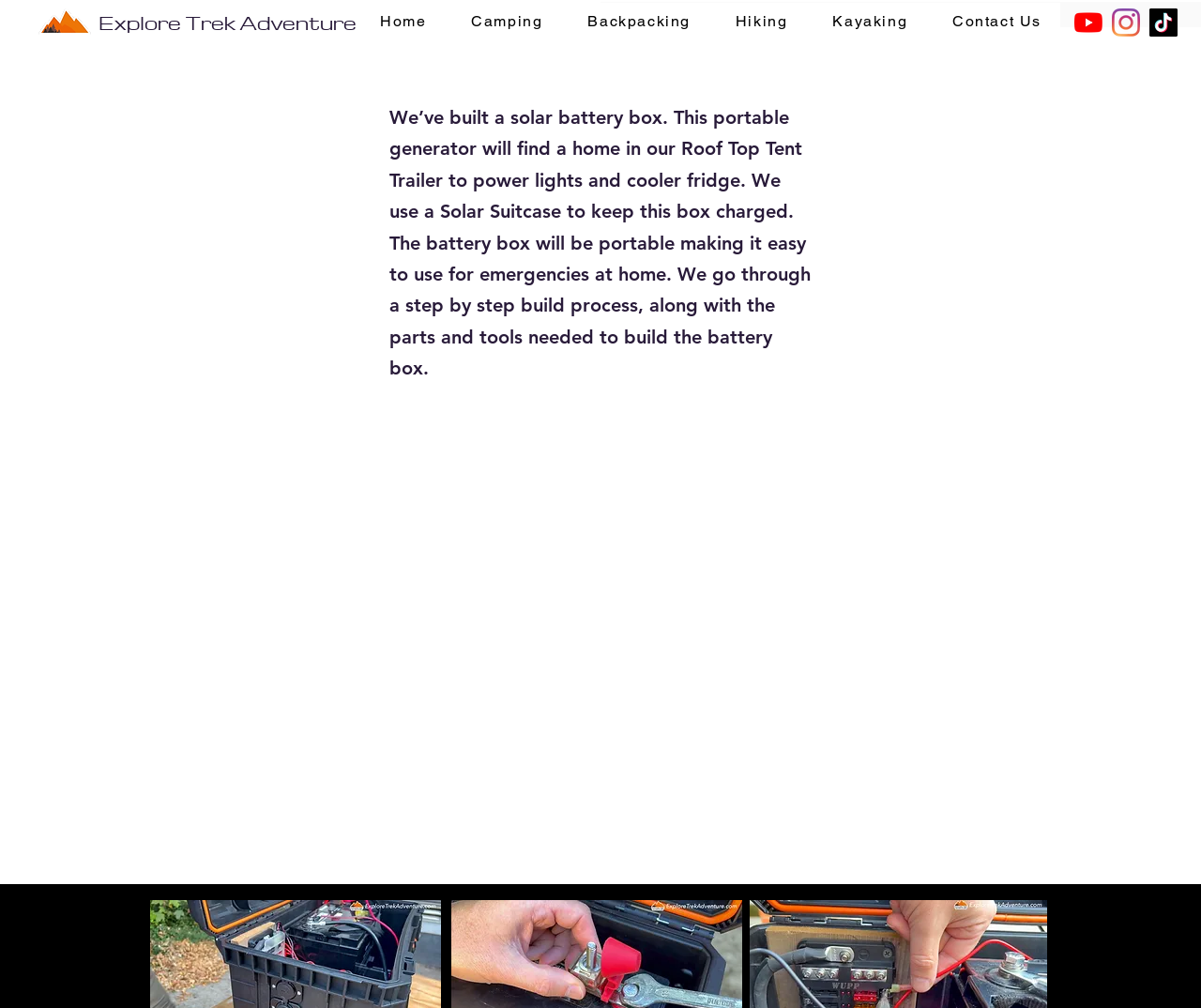Please identify the bounding box coordinates of the element that needs to be clicked to execute the following command: "Search for something". Provide the bounding box using four float numbers between 0 and 1, formatted as [left, top, right, bottom].

None